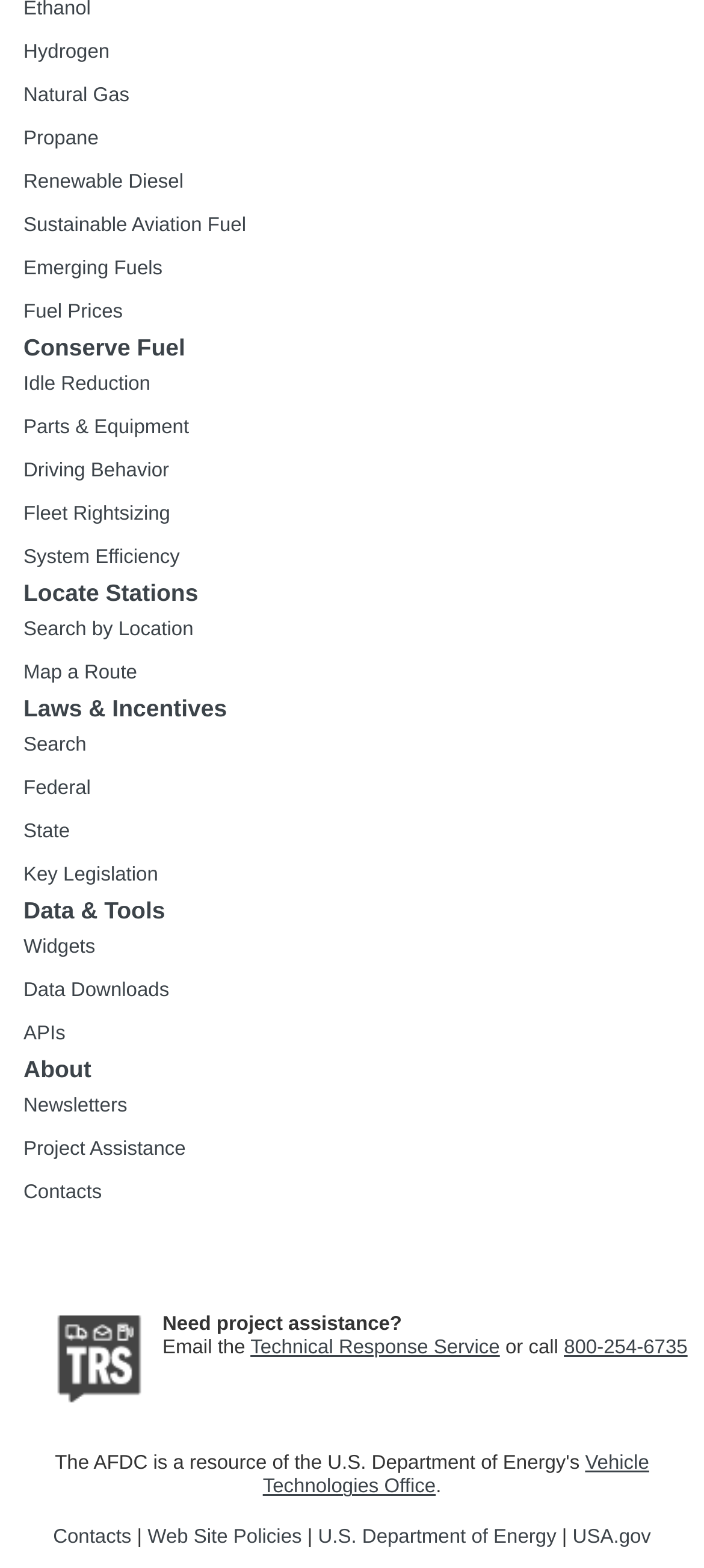Provide the bounding box coordinates for the specified HTML element described in this description: "Jonathan Fields". The coordinates should be four float numbers ranging from 0 to 1, in the format [left, top, right, bottom].

None